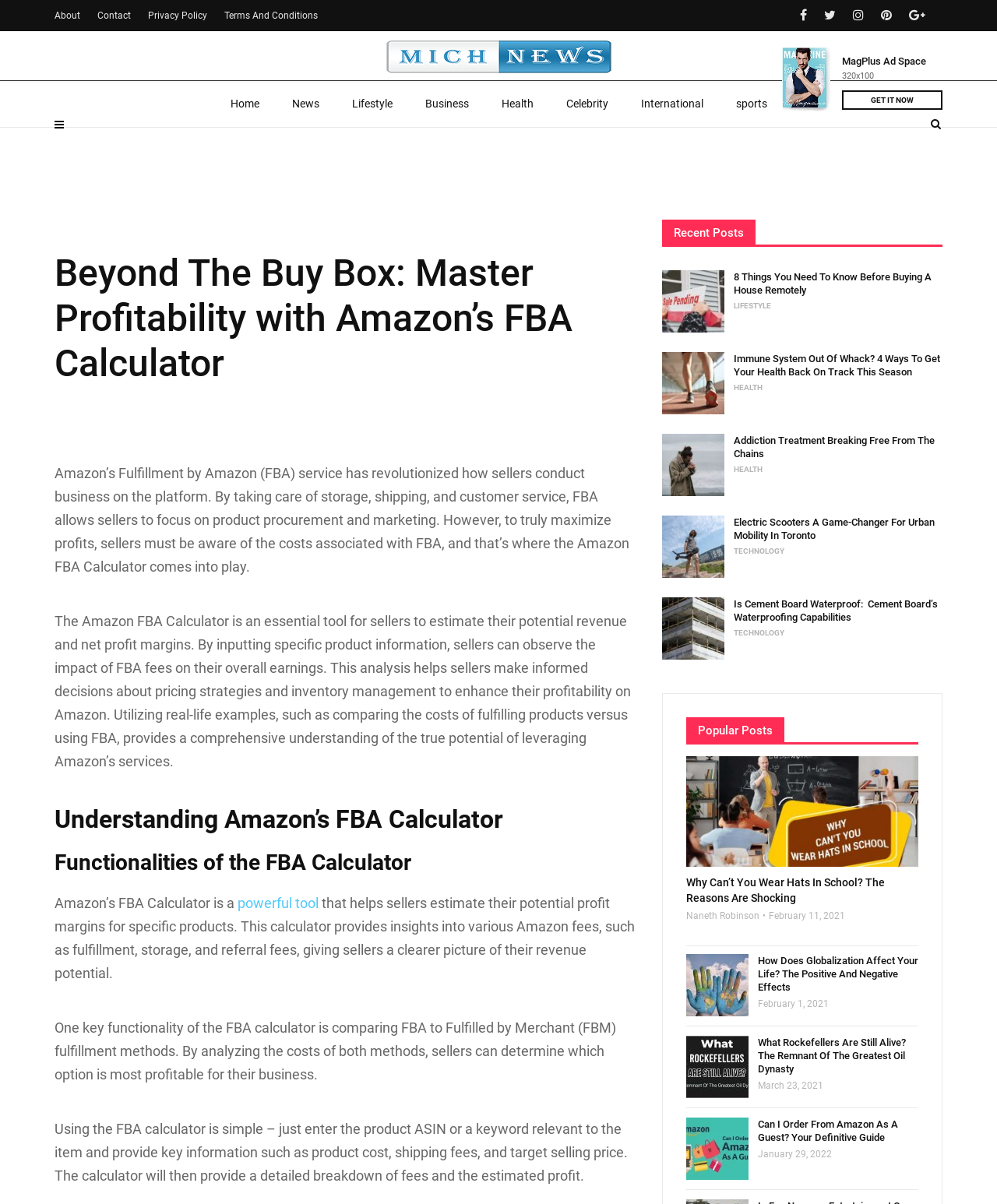Describe in detail what you see on the webpage.

This webpage is about Amazon's Fulfillment by Amazon (FBA) service and its calculator, which helps sellers estimate their potential revenue and net profit margins. At the top of the page, there is a navigation menu with links to "Home", "News", "Lifestyle", "Business", "Health", "Celebrity", "International", and "Sports". Below the navigation menu, there is a heading "Beyond The Buy Box: Master Profitability with Amazon's FBA Calculator" followed by a brief introduction to Amazon's FBA service and its benefits.

The main content of the page is divided into sections, including "Understanding Amazon's FBA Calculator", "Functionalities of the FBA Calculator", and "Recent Posts". In the "Understanding Amazon's FBA Calculator" section, there is a detailed explanation of how the calculator works and its importance for sellers. The "Functionalities of the FBA Calculator" section explains the different features of the calculator, such as comparing FBA to Fulfilled by Merchant (FBM) fulfillment methods.

The "Recent Posts" section lists several articles with images, including "Buying A House Remotely", "Immune System Out Of Whack? 4 Ways To Get Your Health Back On Track This Season", and "Electric Scooters A Game-Changer For Urban Mobility In Toronto". Each article has a link to read more.

On the right side of the page, there is a section called "Popular Posts" that lists several articles, including "Why Can’t You Wear Hats In School", "How Does Globalization Affect Your Life", and "What Rockefellers Are Still Alive". Each article has a link to read more and an image.

At the bottom of the page, there are links to "About", "Contact", "Privacy Policy", and "Terms And Conditions". There are also social media links and a search bar.